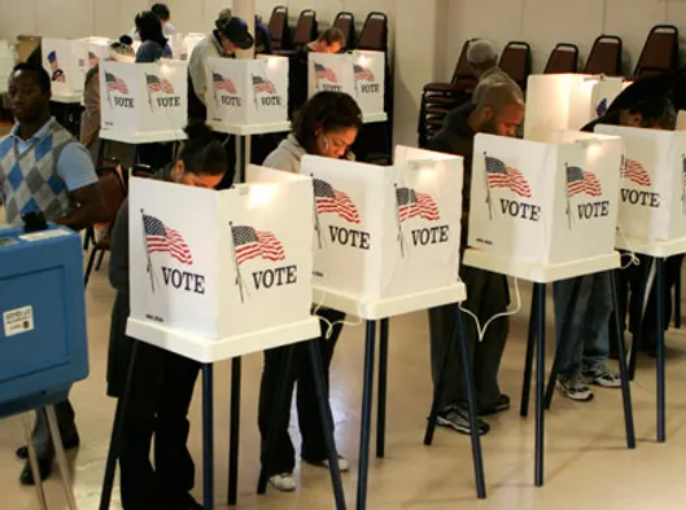What is in the backdrop of the image?
Using the visual information from the image, give a one-word or short-phrase answer.

Stacked chairs